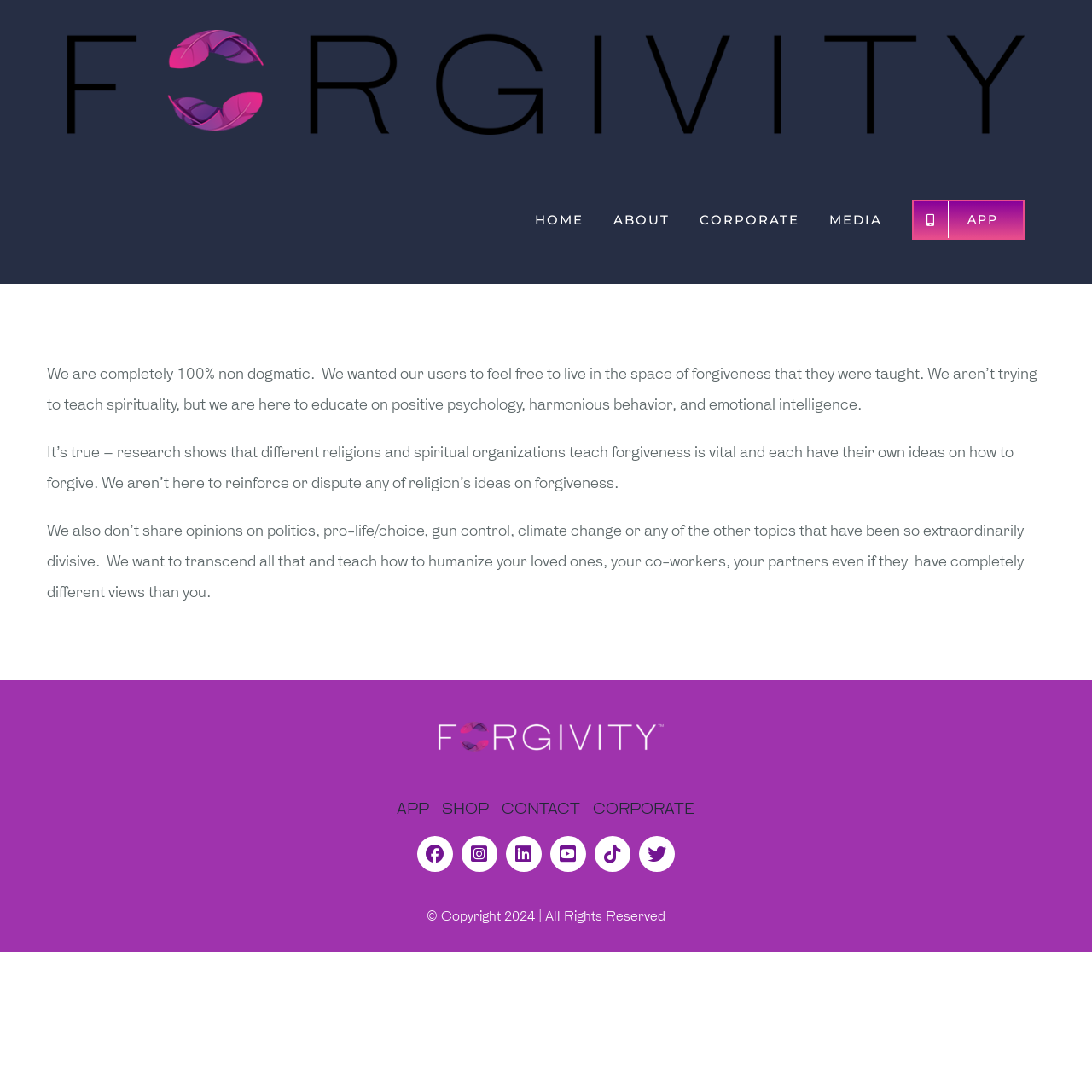Predict the bounding box for the UI component with the following description: "aria-label="tiktok"".

[0.545, 0.766, 0.577, 0.799]